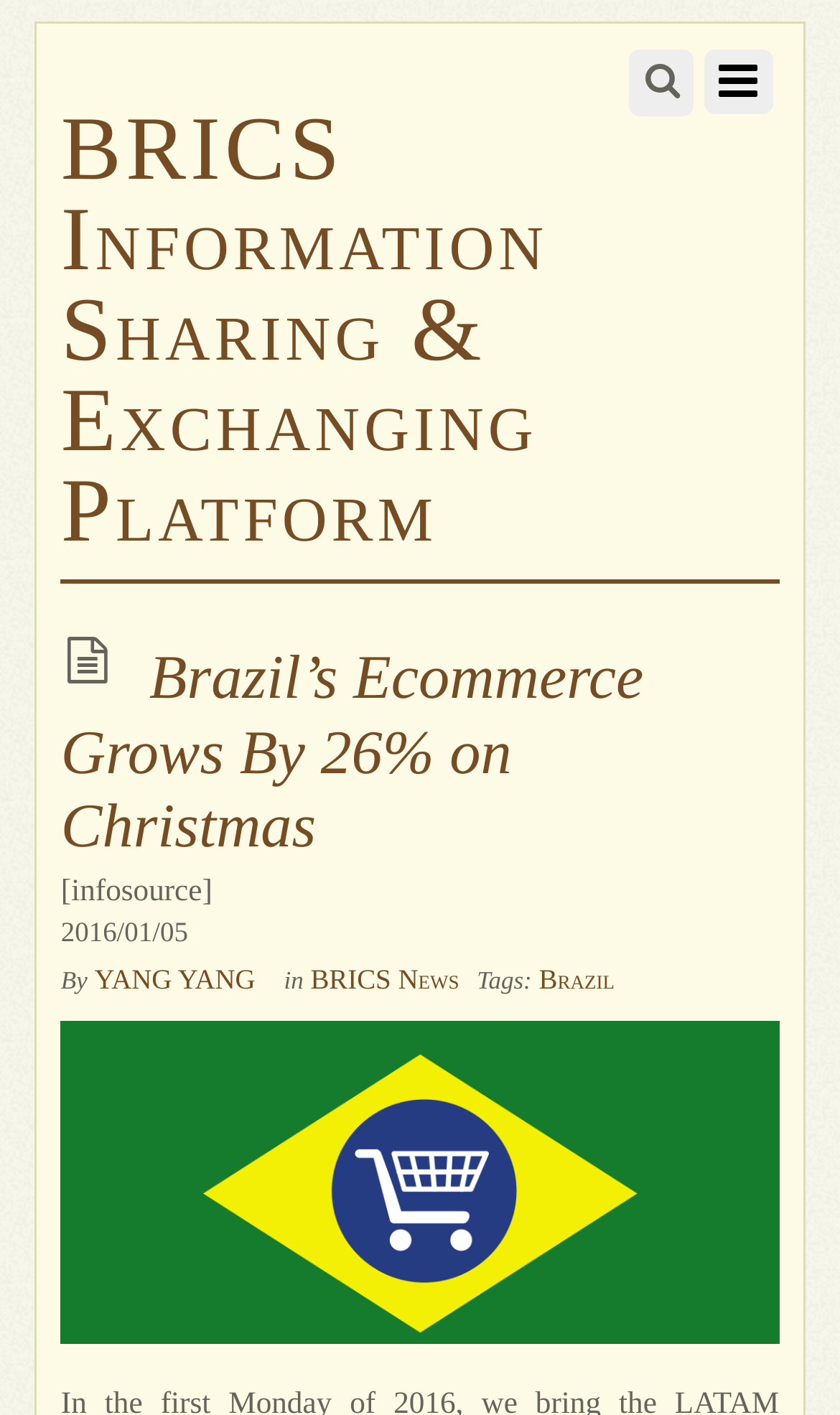Give a one-word or one-phrase response to the question:
What is the type of the image in the news article?

brazil_ecommerce